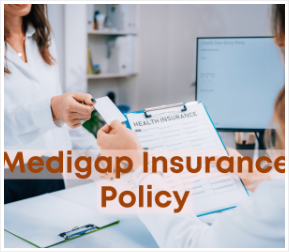Answer the question briefly using a single word or phrase: 
What is the title of the application form?

HEALTH INSURANCE